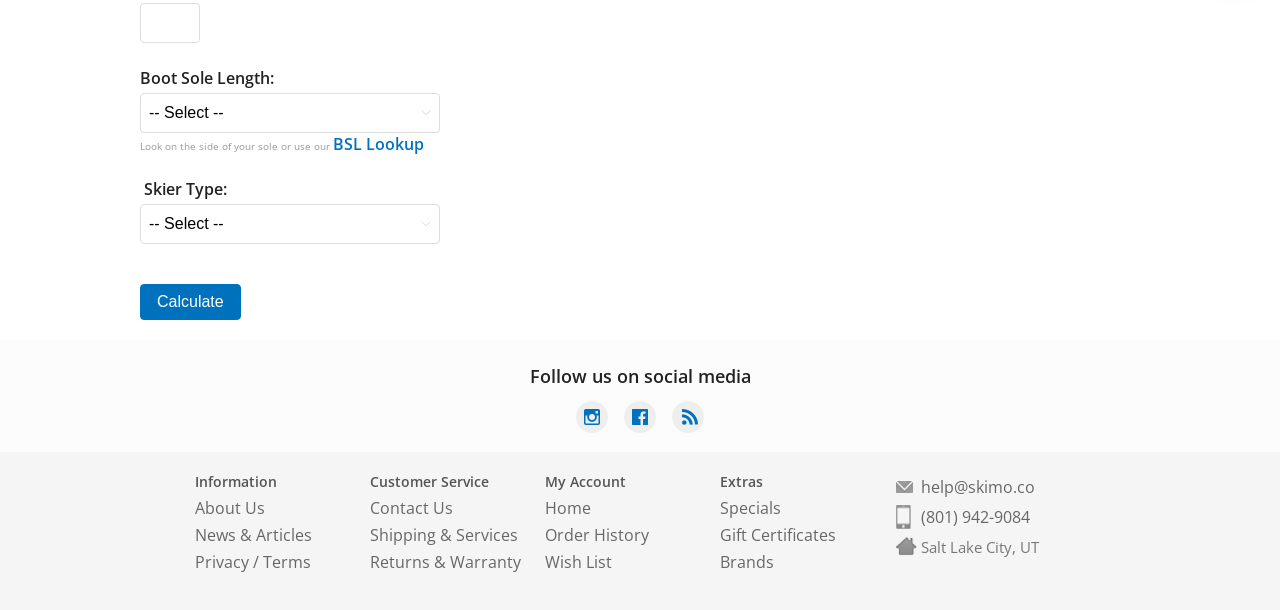Find the bounding box coordinates of the element I should click to carry out the following instruction: "Enter boot sole length".

[0.109, 0.005, 0.156, 0.07]